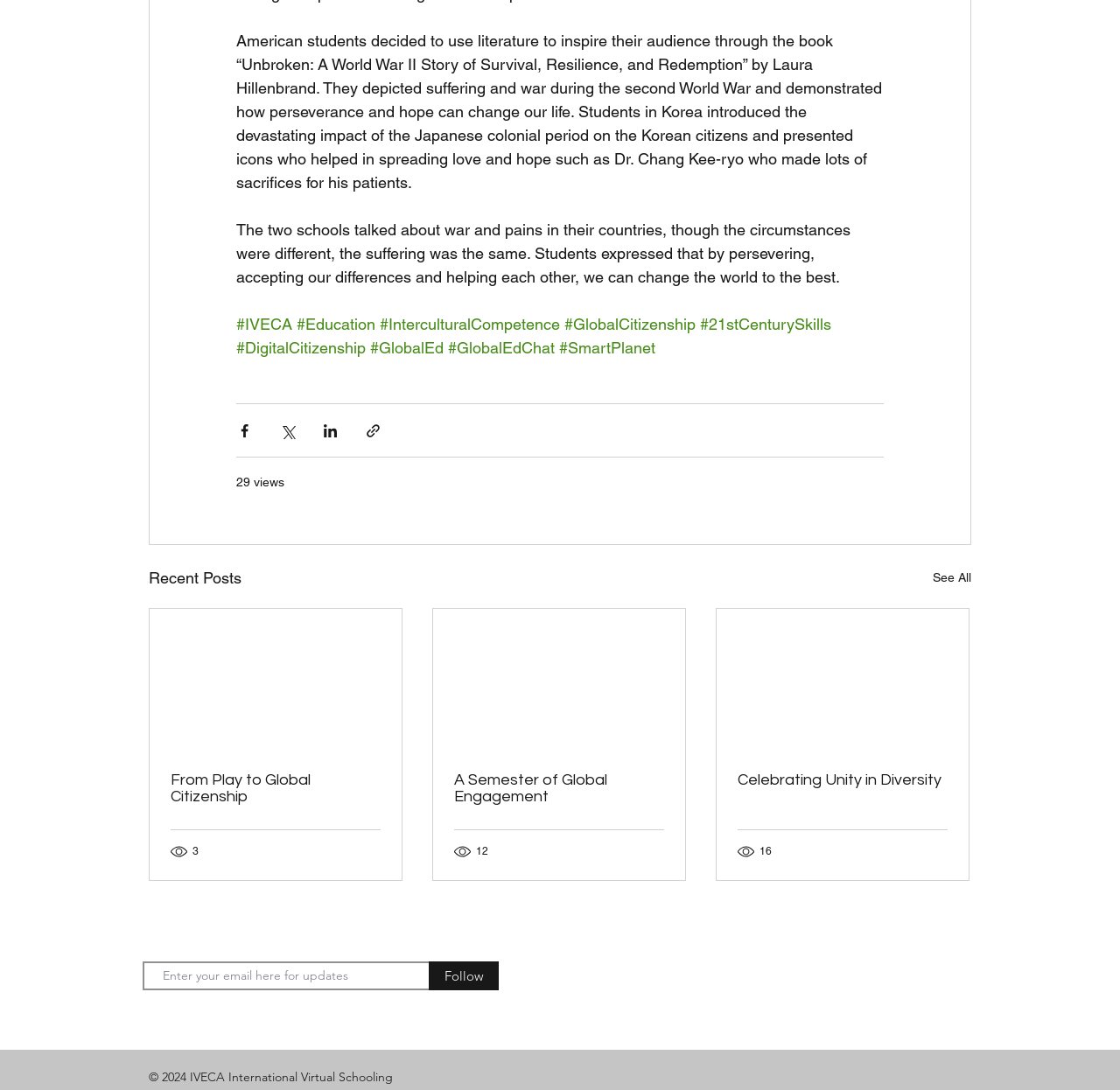Reply to the question with a single word or phrase:
What is the topic of the first article?

Global Citizenship